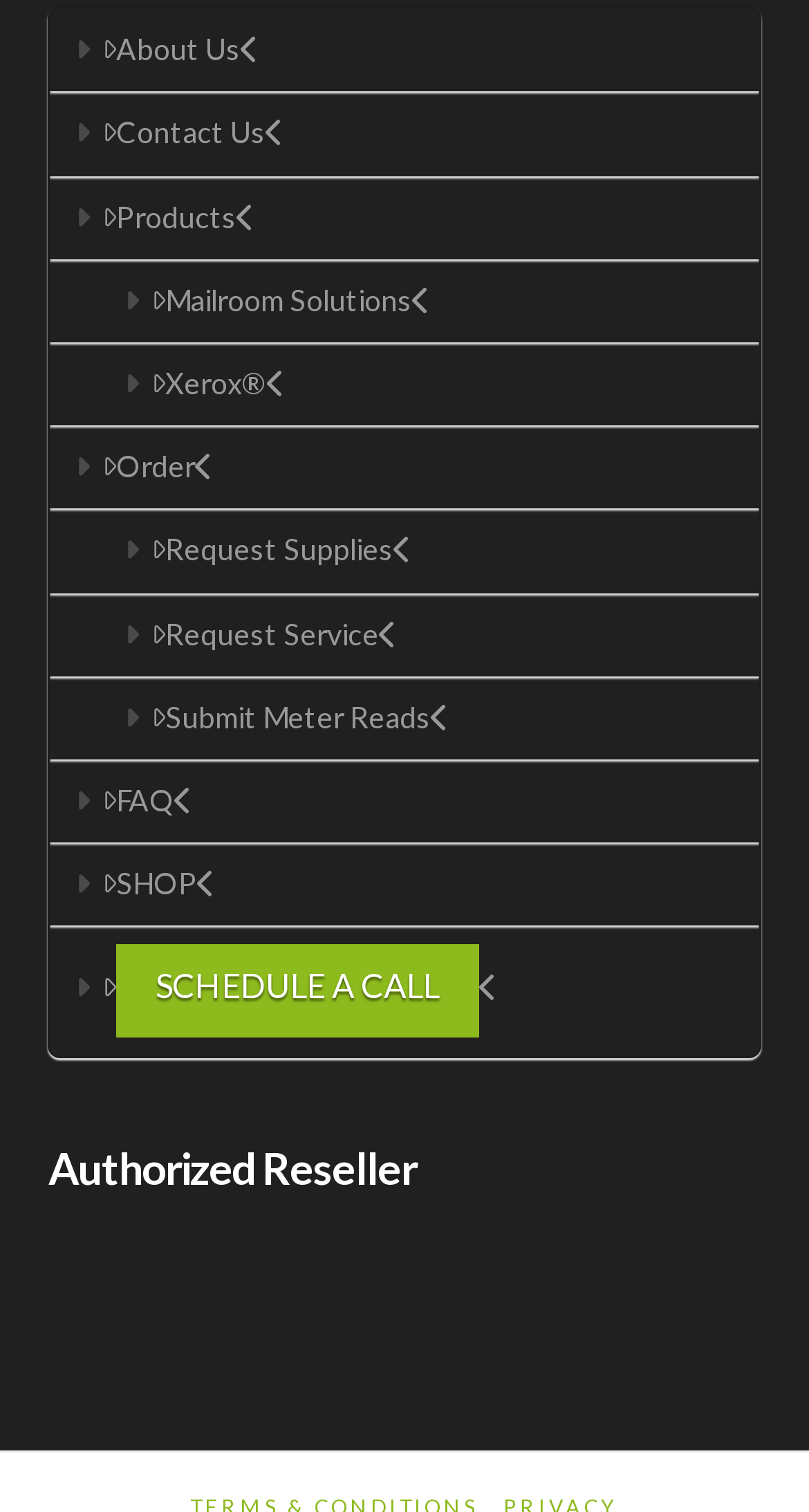What is the first link on the webpage?
Answer the question with just one word or phrase using the image.

About Us